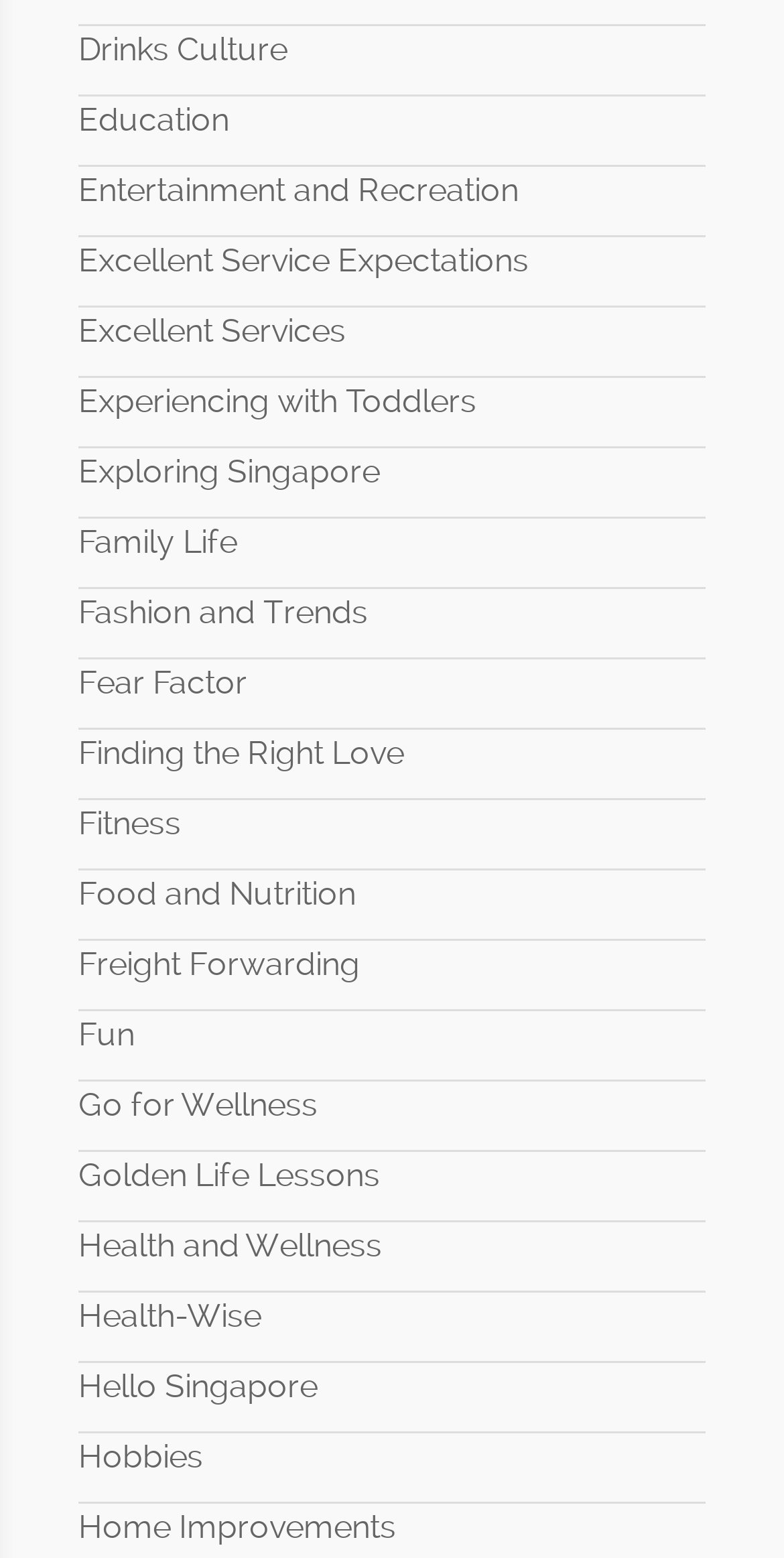Extract the bounding box of the UI element described as: "Golden Life Lessons".

[0.1, 0.741, 0.485, 0.766]